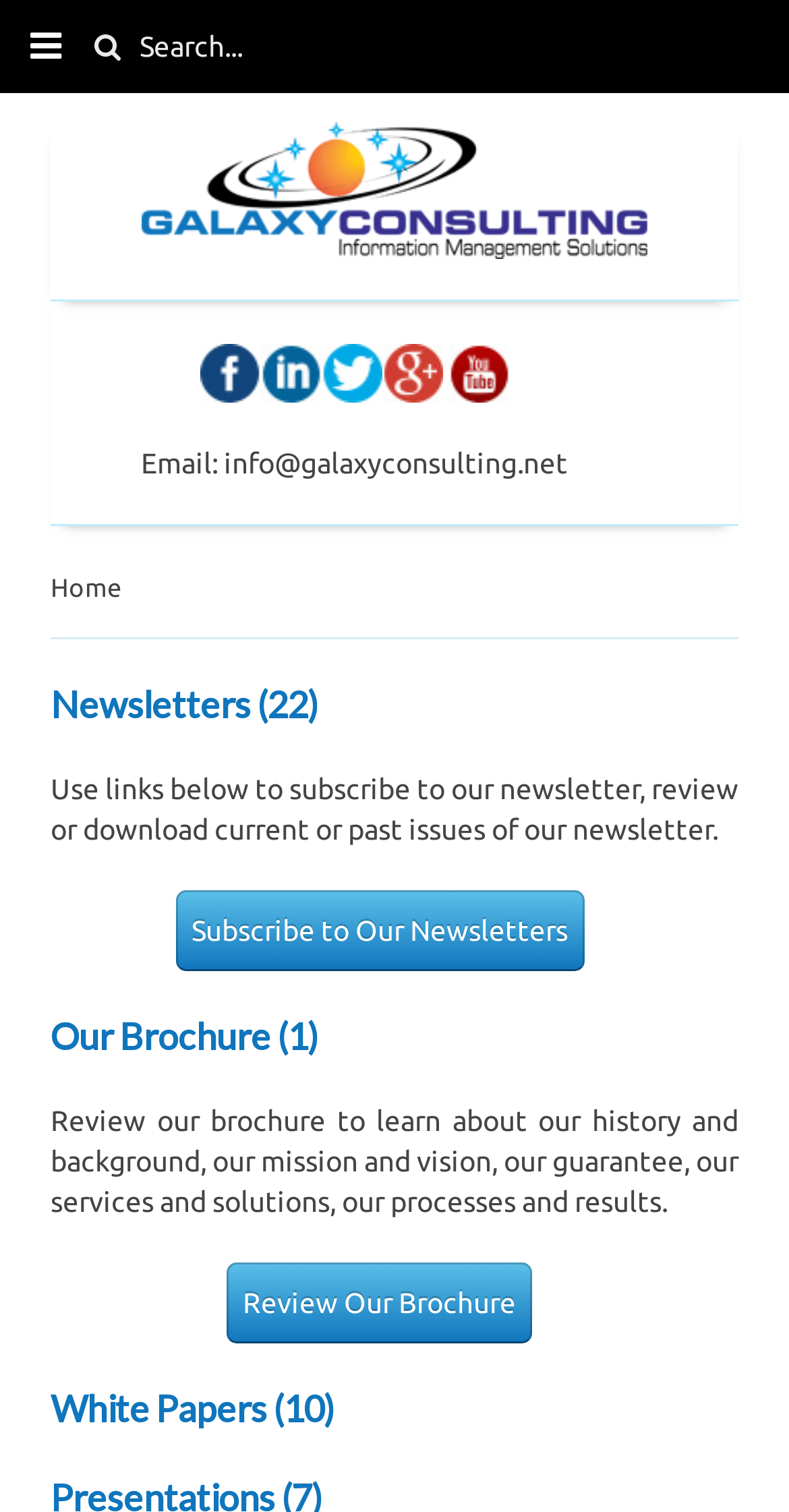Determine the bounding box for the HTML element described here: "name="searchword" placeholder="search..."". The coordinates should be given as [left, top, right, bottom] with each number being a float between 0 and 1.

[0.097, 0.01, 0.482, 0.05]